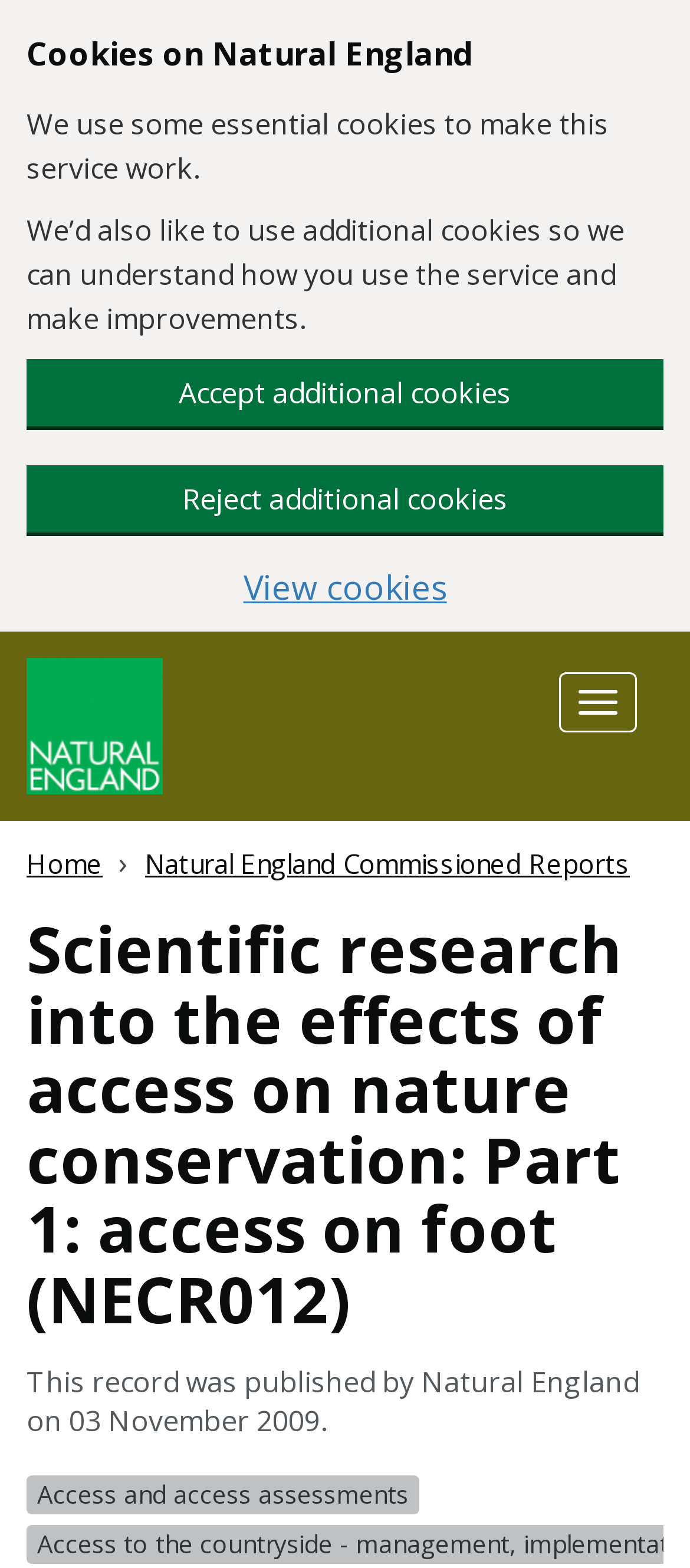What is the name of the service using cookies?
Respond to the question with a well-detailed and thorough answer.

I found the answer by looking at the region element 'Cookies on [name of service]' and its child element 'Cookies on Natural England', which indicates that the service using cookies is Natural England.